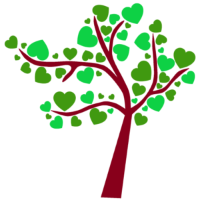What is the focus of the 'World Crops Database'?
Your answer should be a single word or phrase derived from the screenshot.

Sustainable agriculture